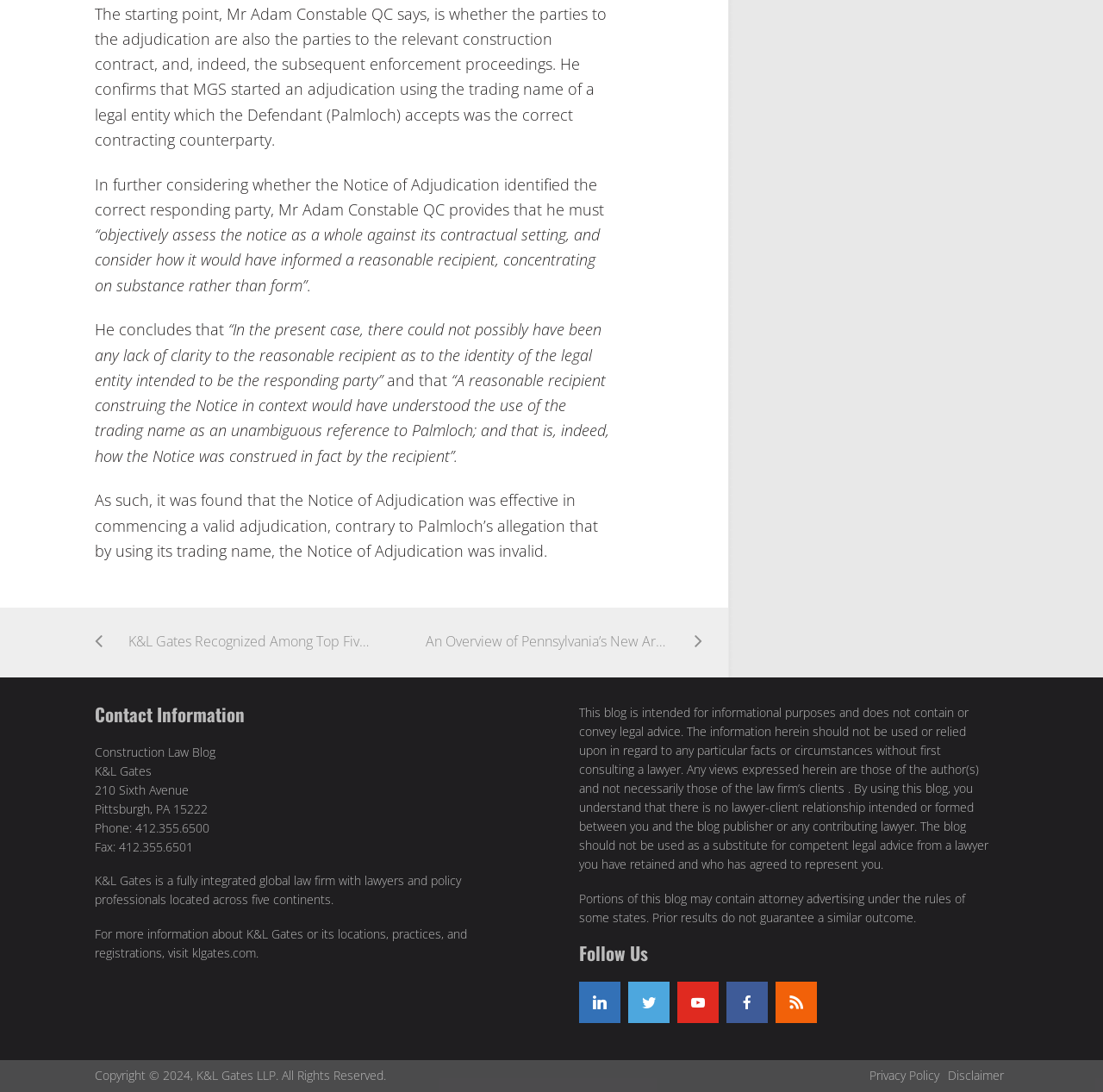Please identify the coordinates of the bounding box for the clickable region that will accomplish this instruction: "Follow K&L Gates on LinkedIn".

[0.525, 0.899, 0.562, 0.936]